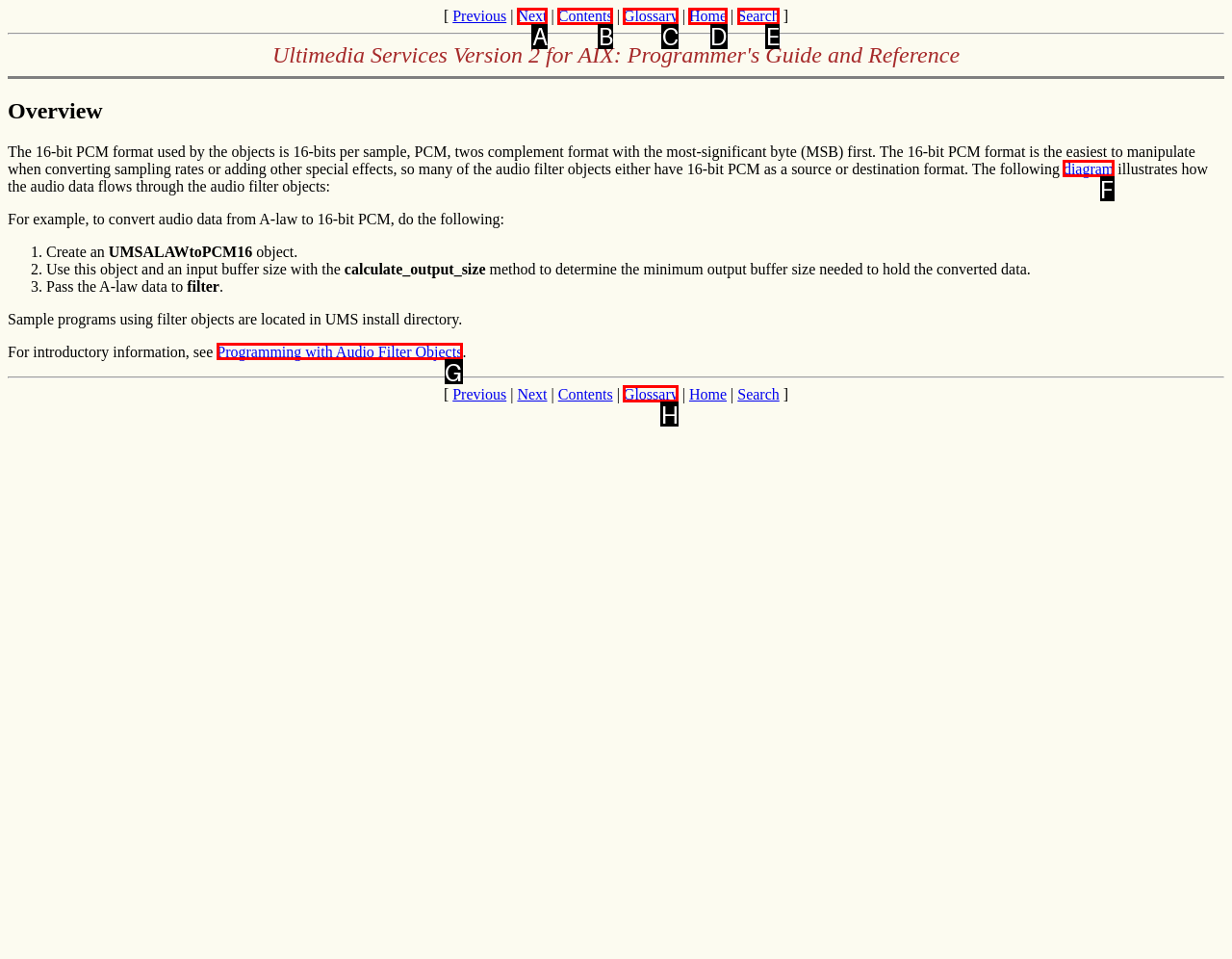Given the description: Next, identify the matching HTML element. Provide the letter of the correct option.

A